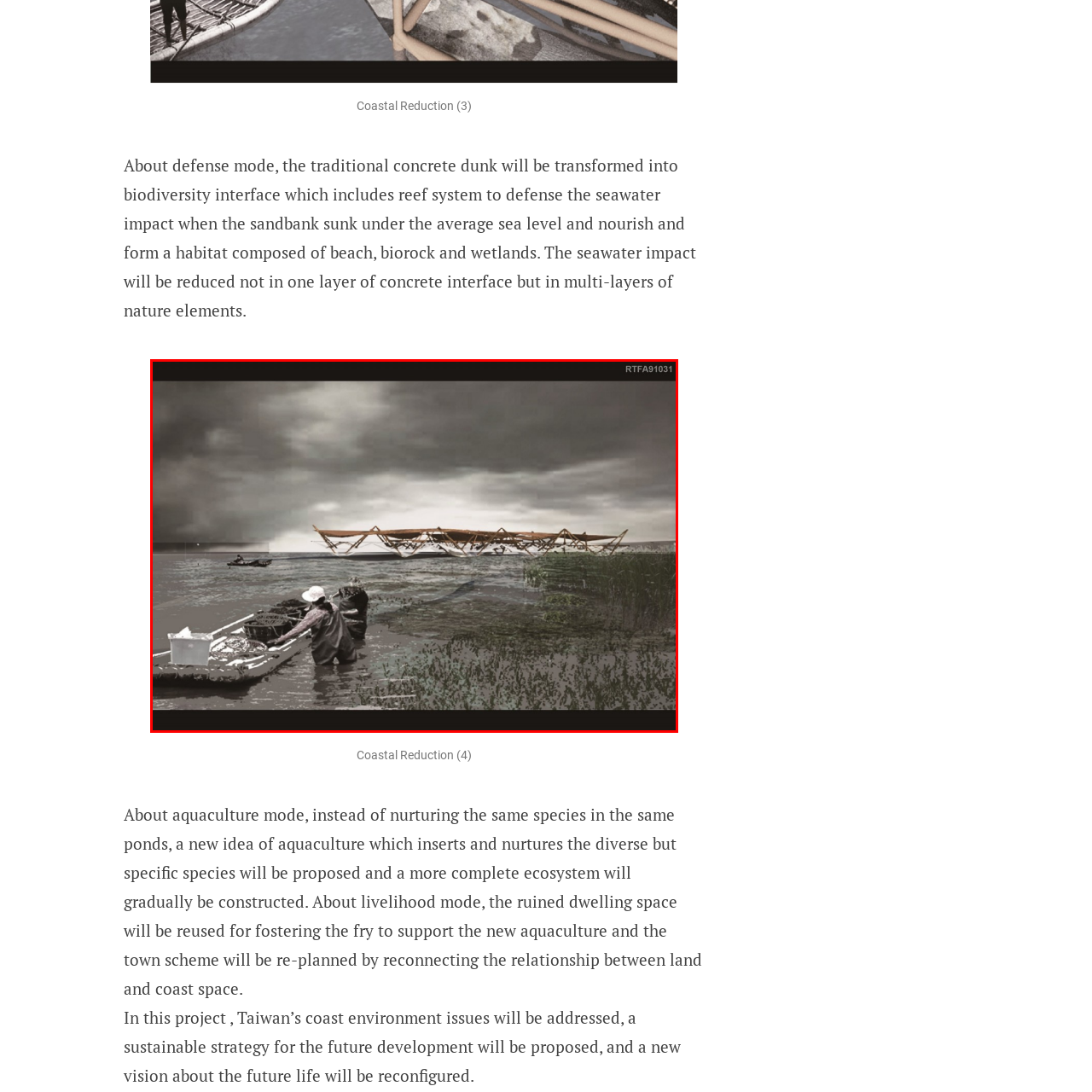View the element within the red boundary, What is evoked by the dramatic sky? 
Deliver your response in one word or phrase.

Sense of urgency